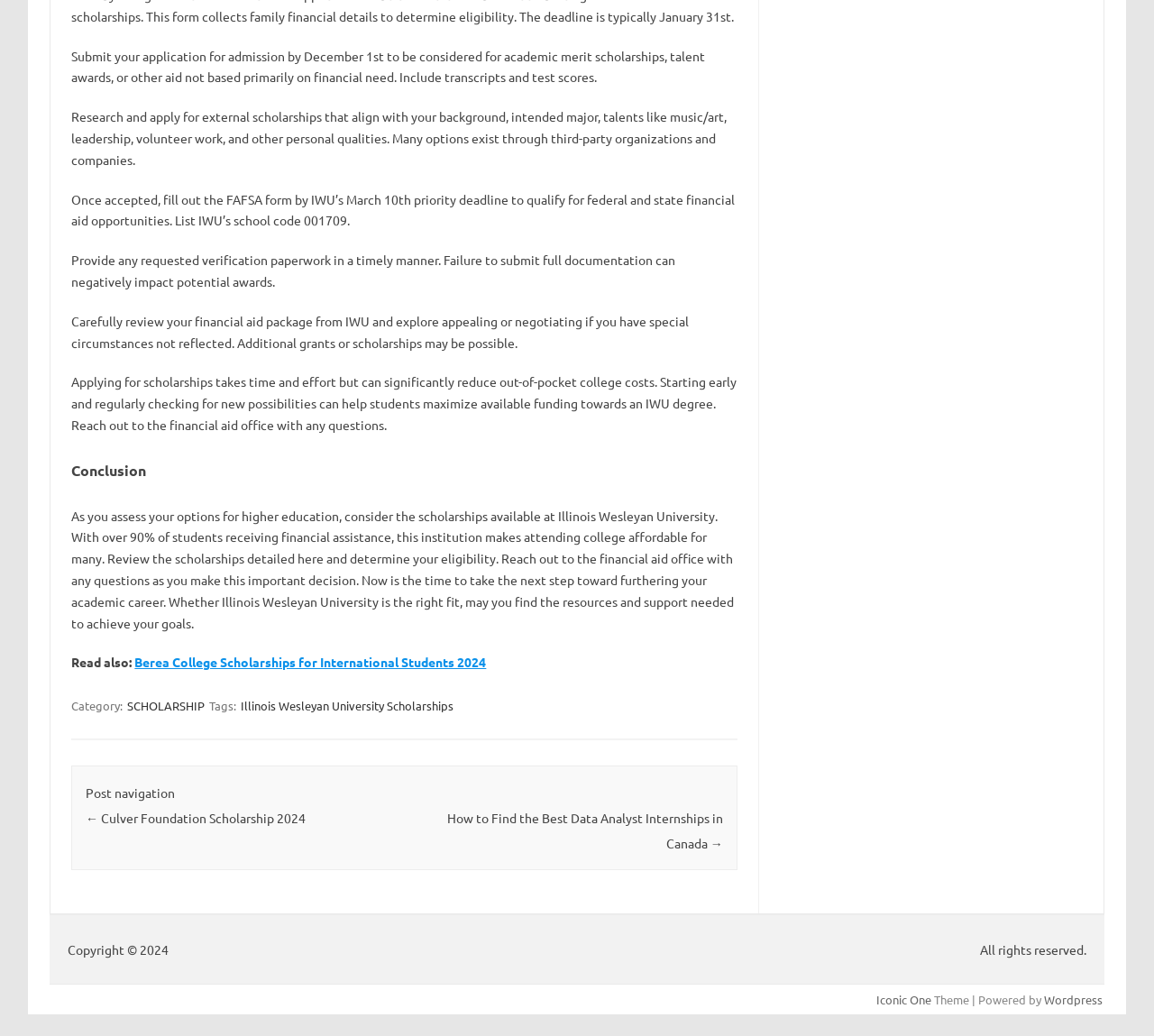What is the deadline to submit the FAFSA form?
Look at the image and answer the question with a single word or phrase.

March 10th